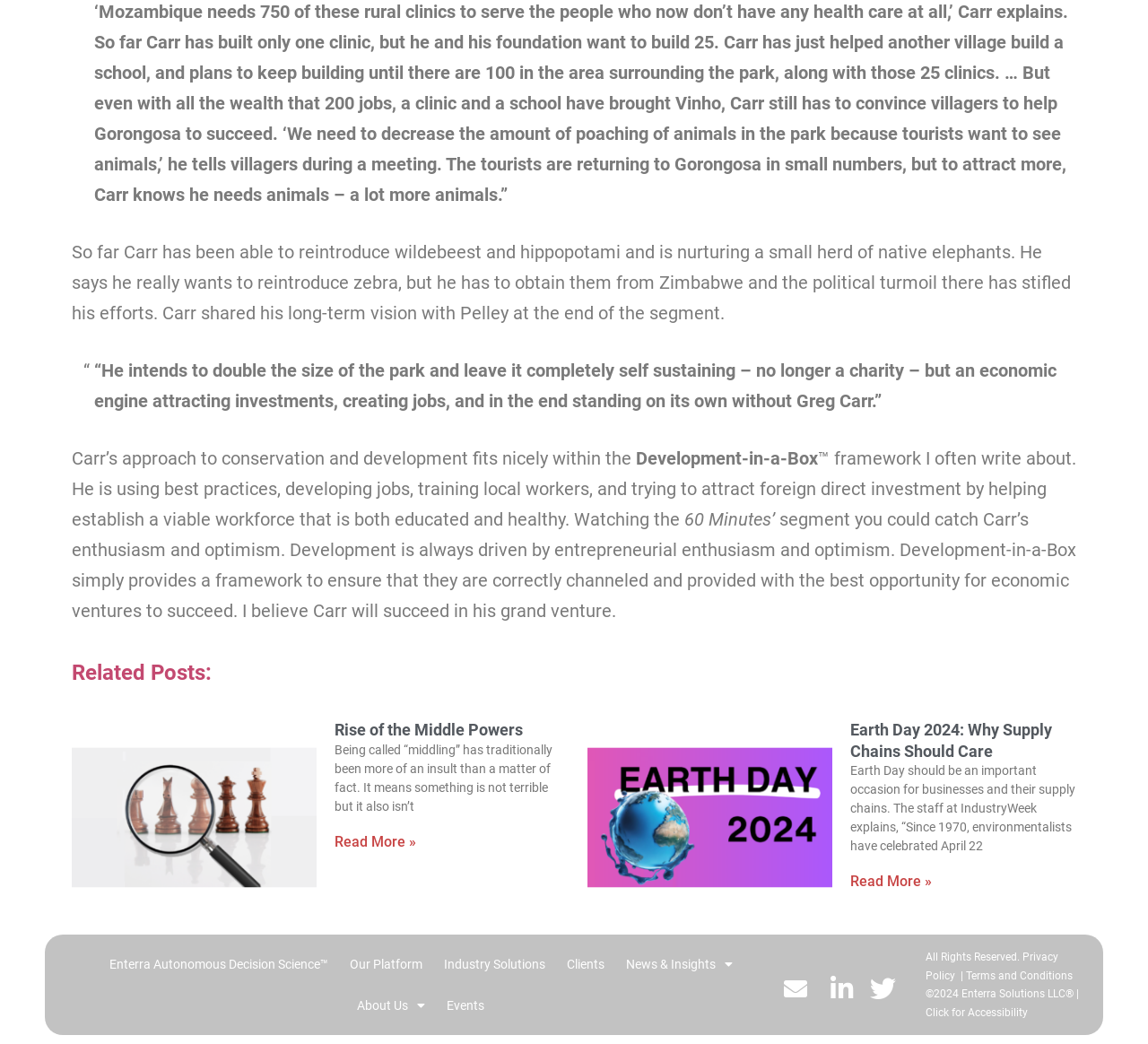Provide a one-word or one-phrase answer to the question:
What is the name of the company mentioned at the bottom of the webpage?

Enterra Solutions LLC